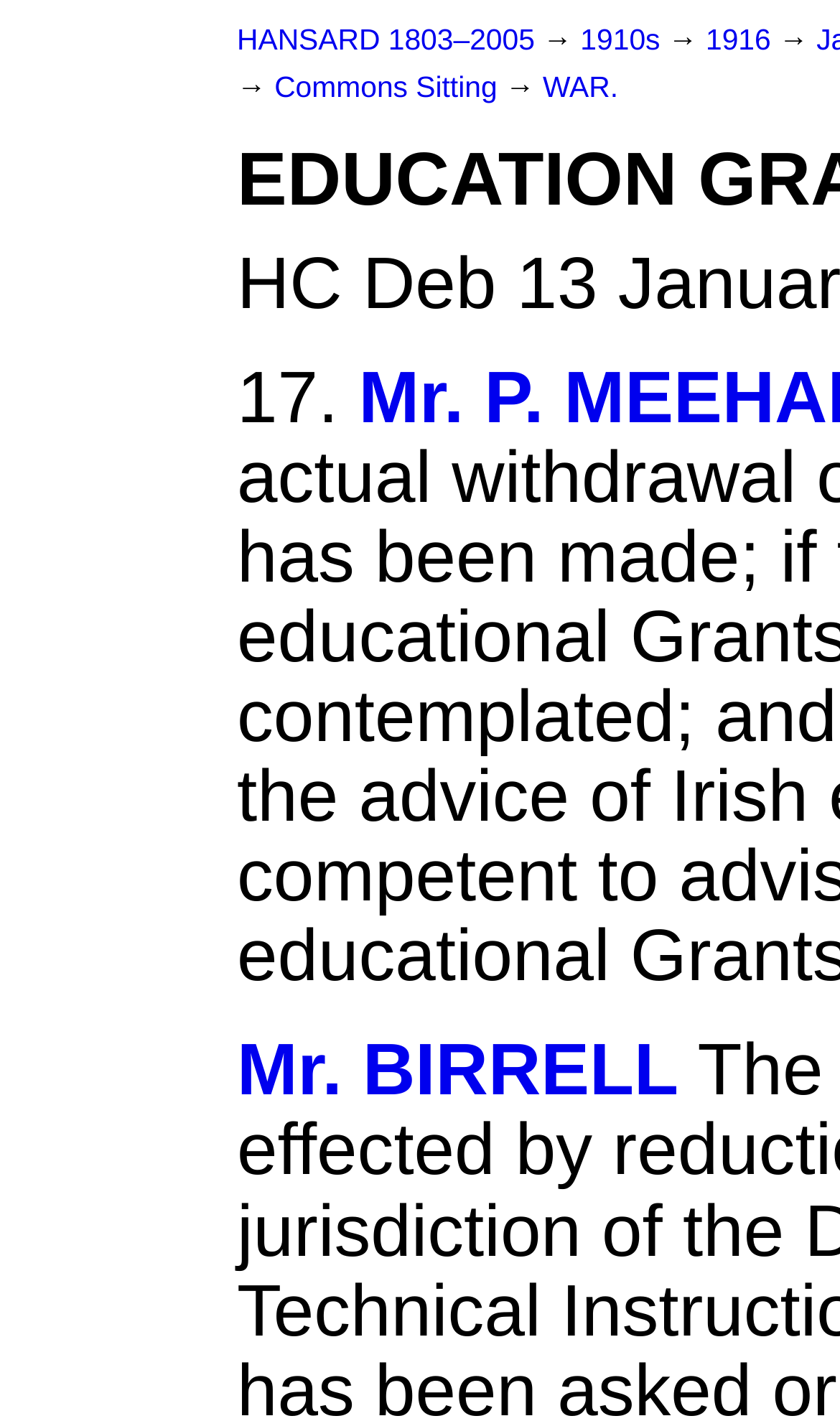How many links are there in the top section of the webpage?
Based on the image, provide your answer in one word or phrase.

4